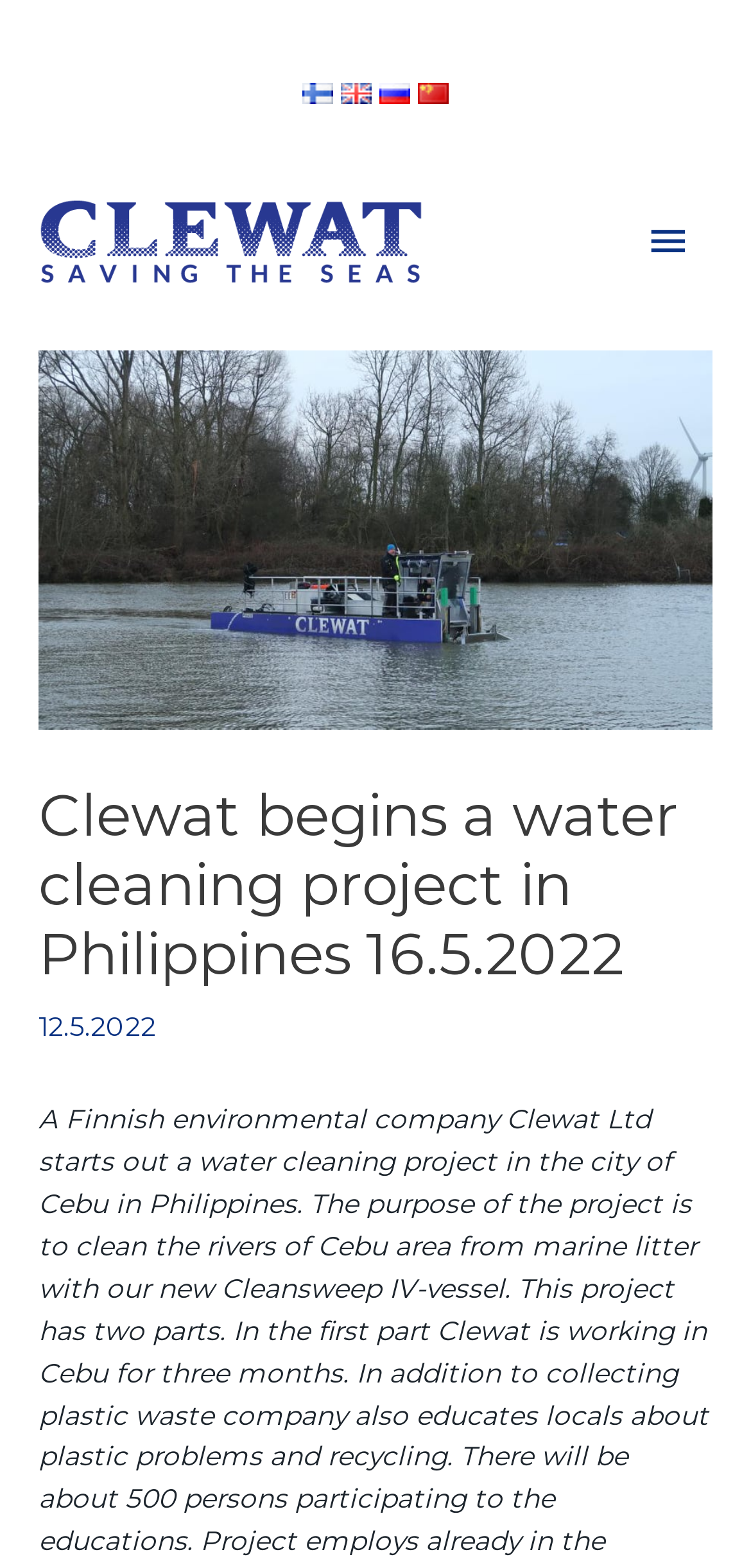What is the name of the company?
Using the details shown in the screenshot, provide a comprehensive answer to the question.

I found the 'link' element with the text 'Clewat' at the top of the webpage, which suggests that it is the name of the company.